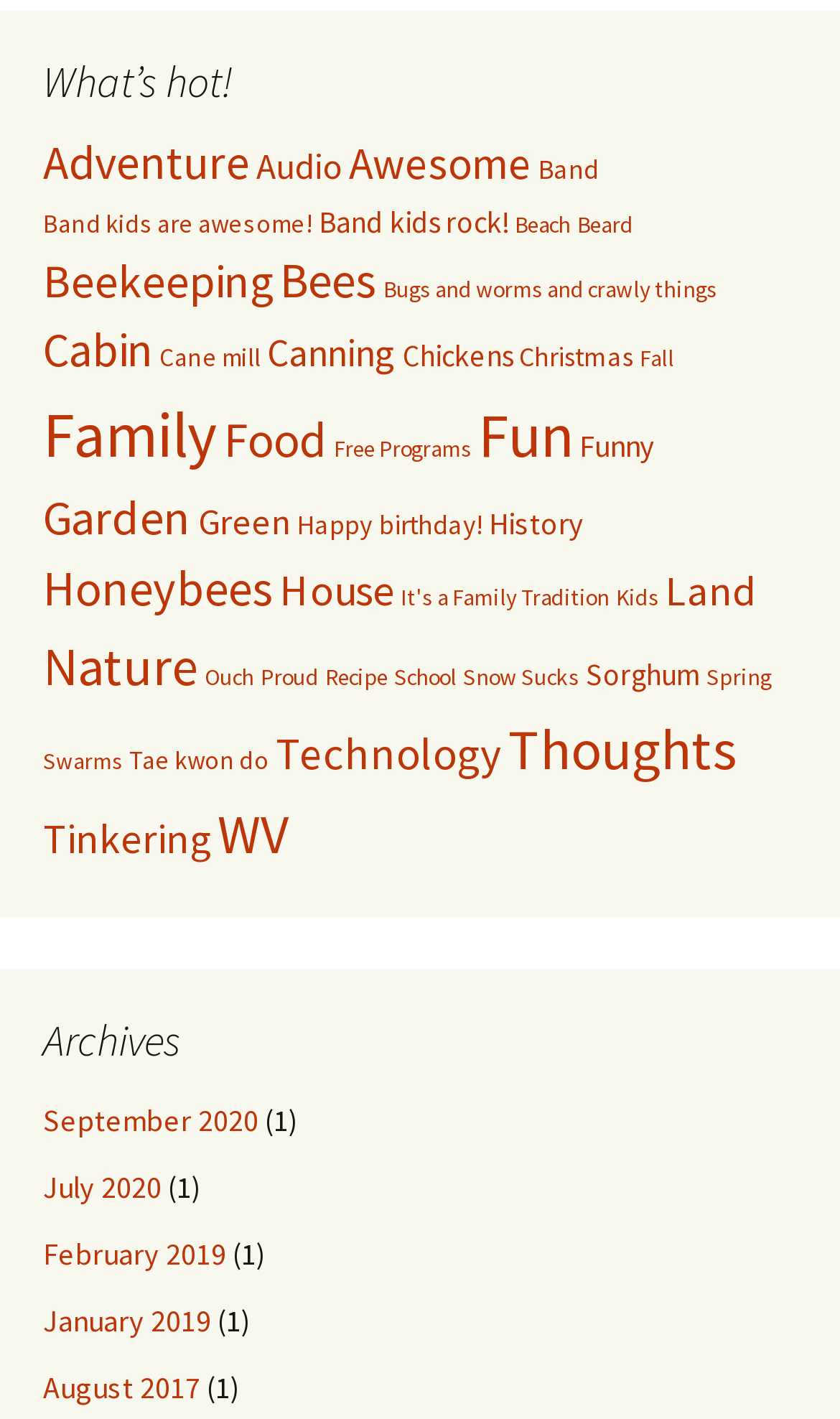Please indicate the bounding box coordinates for the clickable area to complete the following task: "View 'September 2020' archives". The coordinates should be specified as four float numbers between 0 and 1, i.e., [left, top, right, bottom].

[0.051, 0.775, 0.308, 0.803]